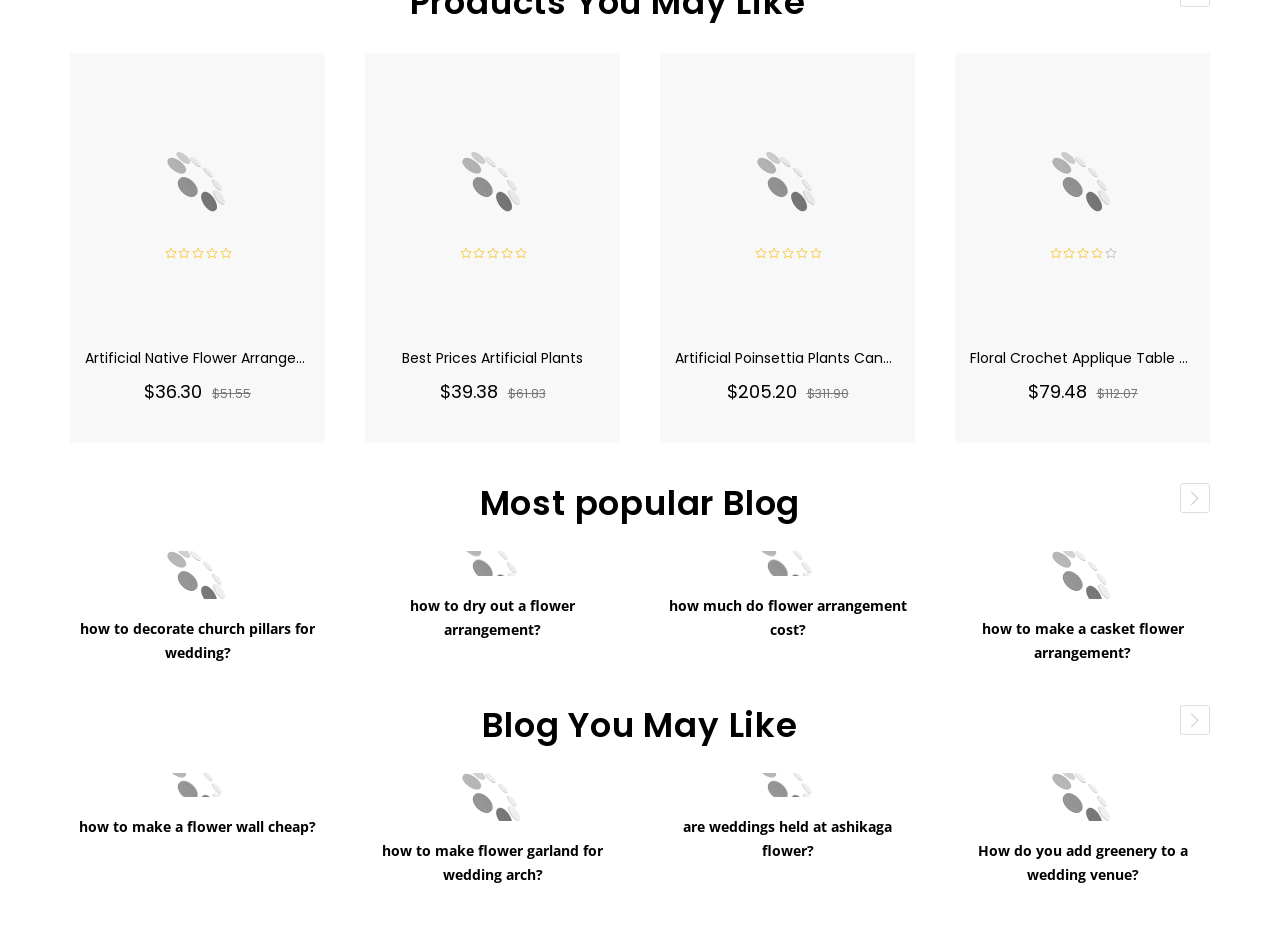How many buttons are there in the first product section?
Could you please answer the question thoroughly and with as much detail as possible?

In the first product section, there are four buttons: three small buttons with icons and one 'ADD TO CART' button.